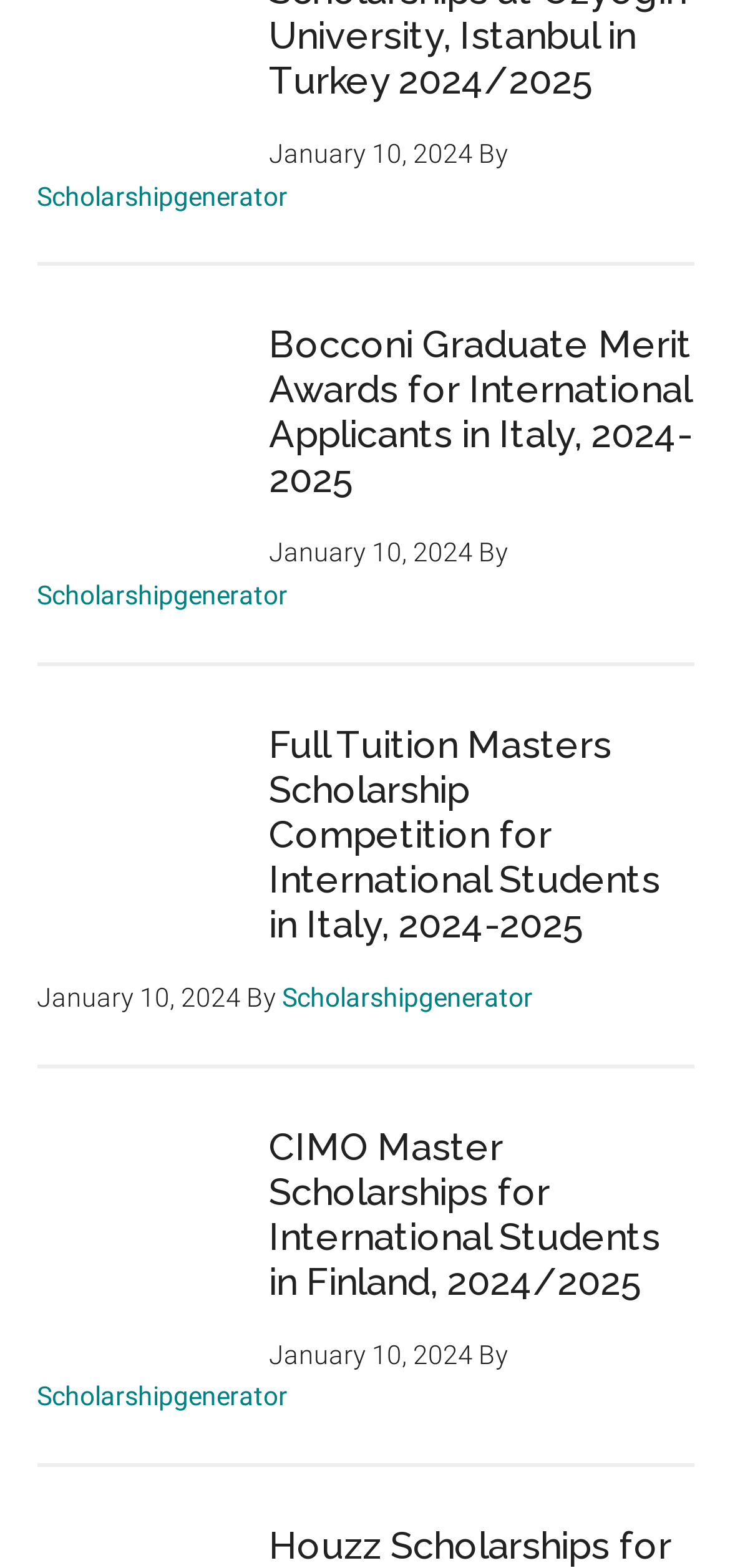Reply to the question with a single word or phrase:
Who is the author of the Full Tuition Masters Scholarship Competition article?

Scholarshipgenerator